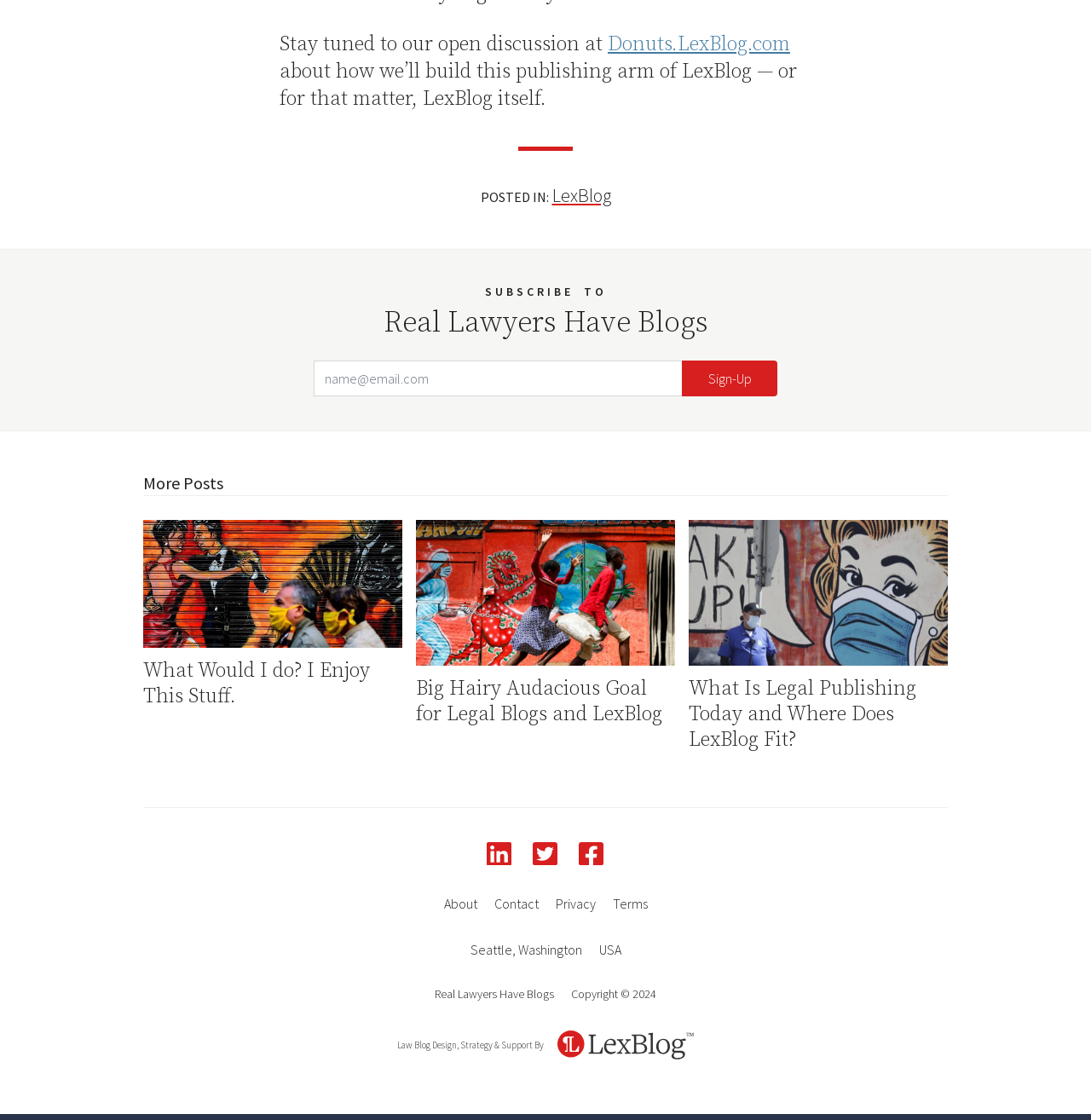Determine the coordinates of the bounding box that should be clicked to complete the instruction: "Click on the 'Sign-Up' button". The coordinates should be represented by four float numbers between 0 and 1: [left, top, right, bottom].

[0.625, 0.322, 0.712, 0.354]